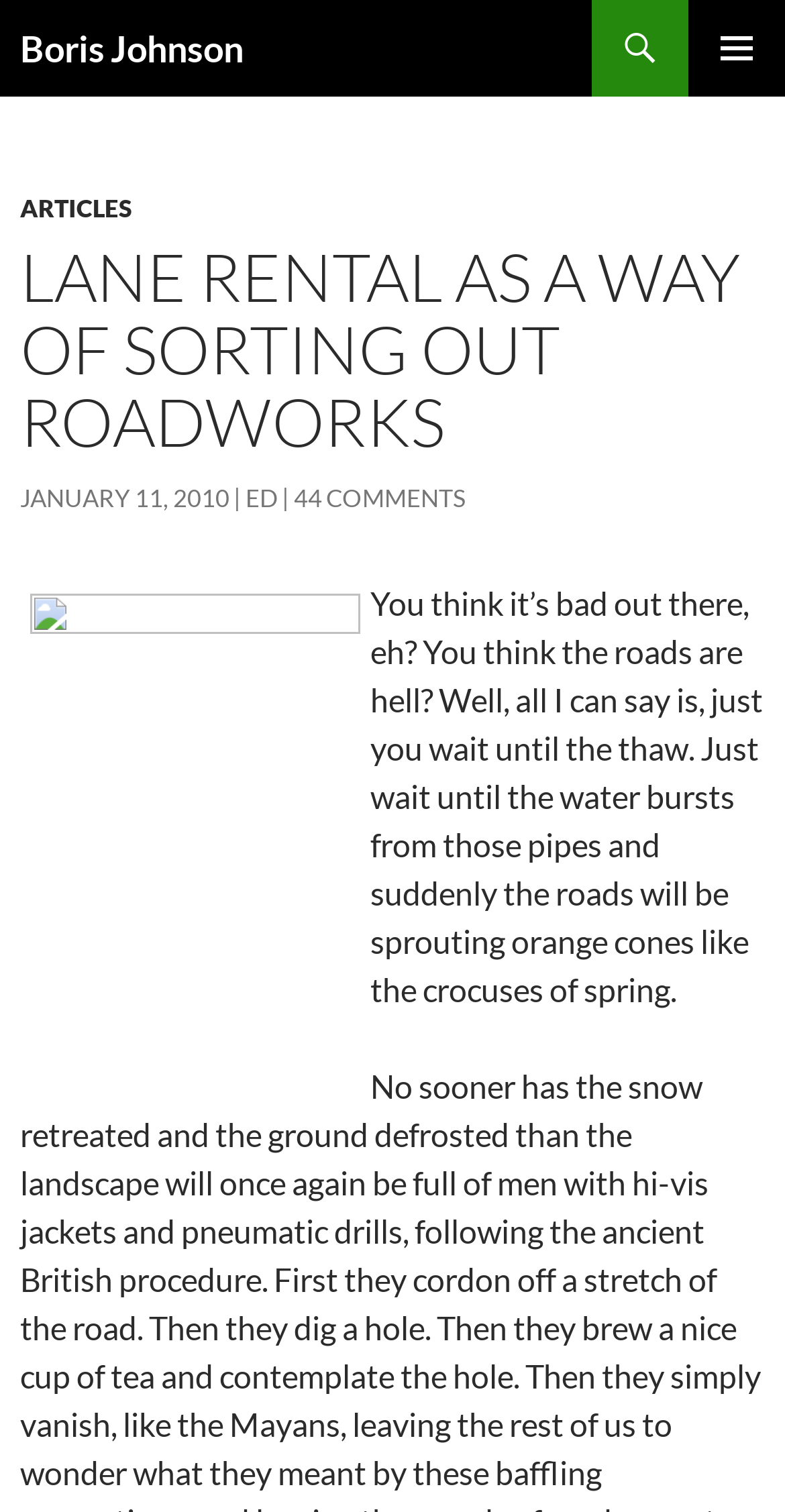Who is the author of the article?
Answer the question in as much detail as possible.

The author of the article can be found by looking at the link 'ED' which is located below the article title and above the comments section.